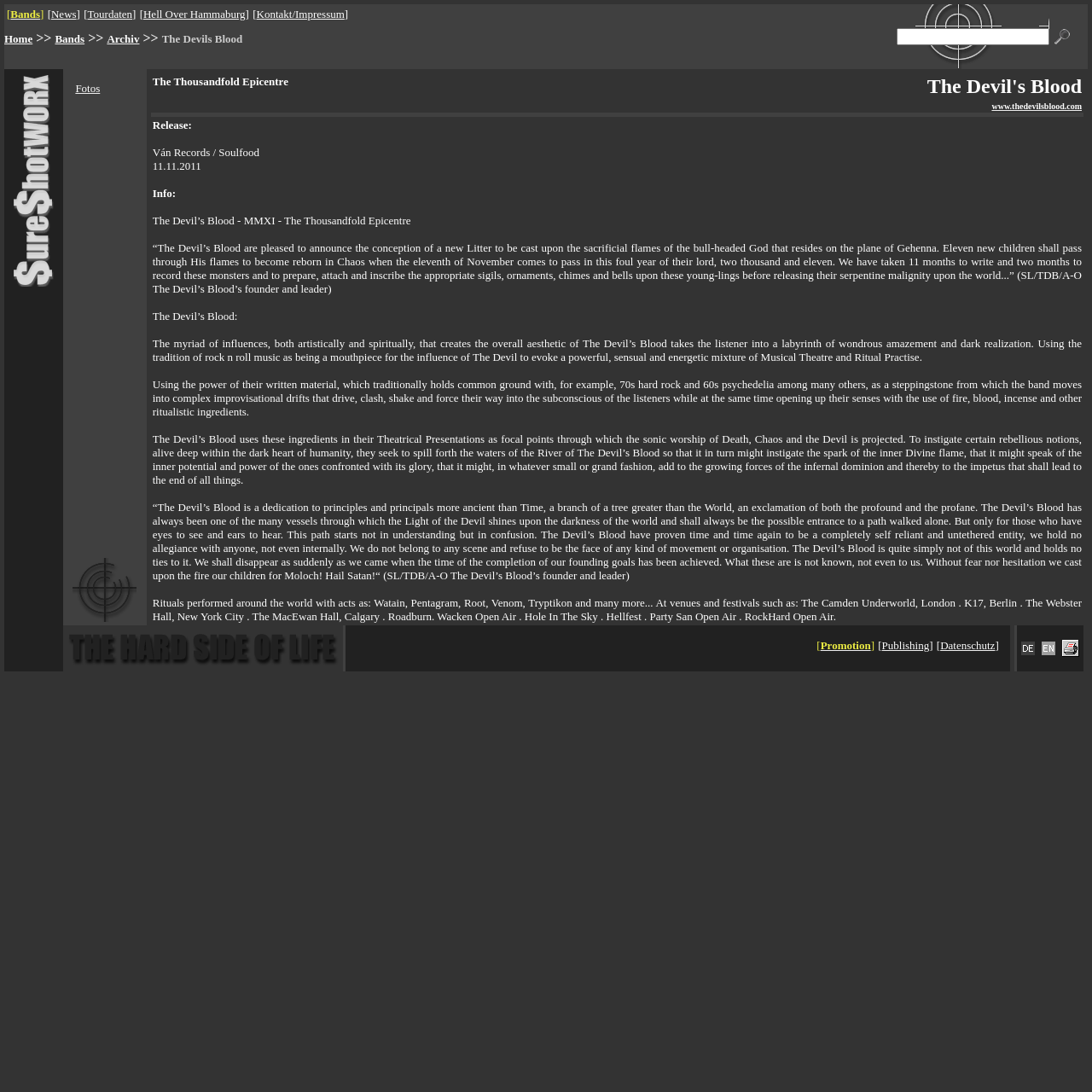Determine the bounding box coordinates of the element that should be clicked to execute the following command: "Click the 'Fotos' link".

[0.069, 0.073, 0.092, 0.087]